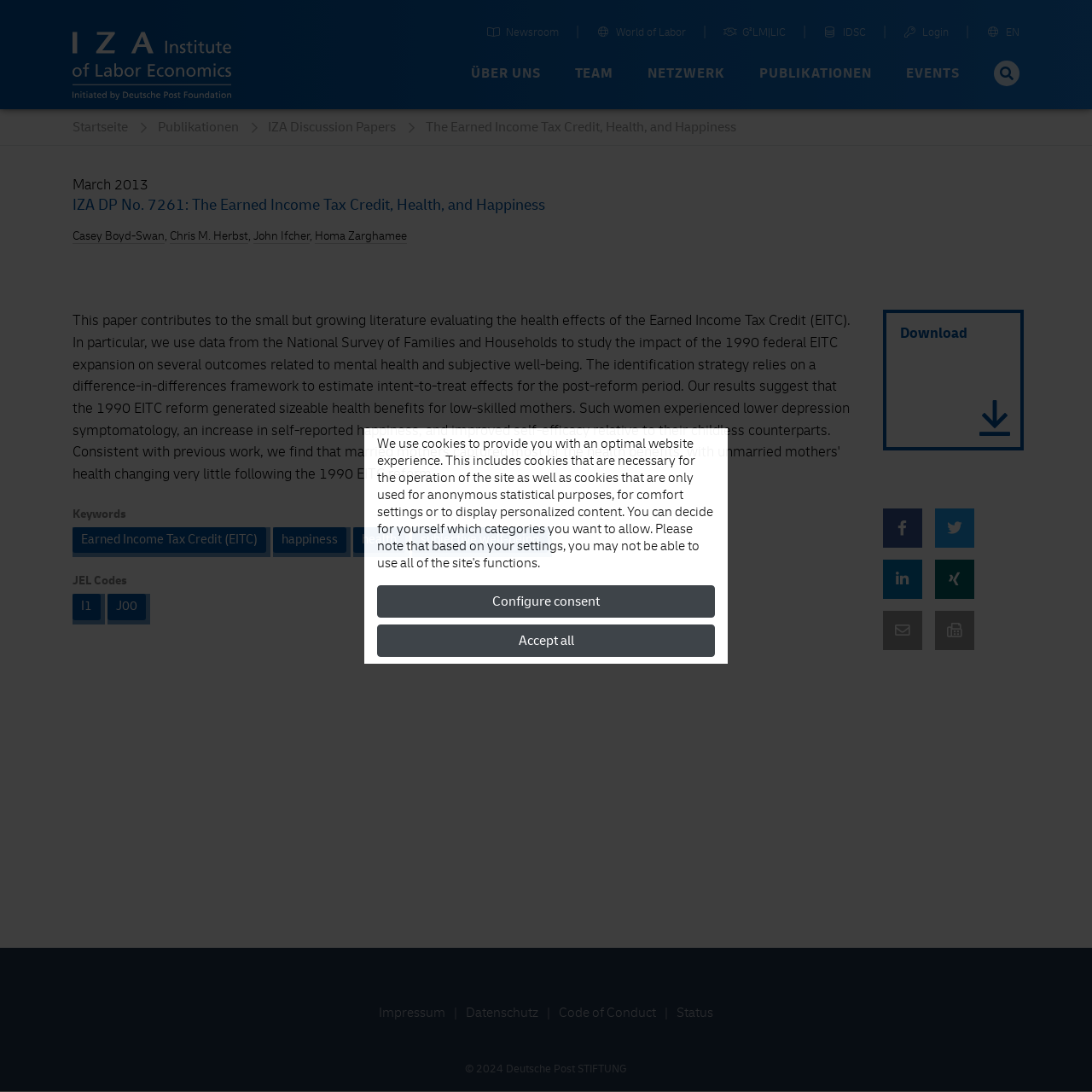Using the provided element description: "Earned Income Tax Credit (EITC)", determine the bounding box coordinates of the corresponding UI element in the screenshot.

[0.066, 0.483, 0.244, 0.506]